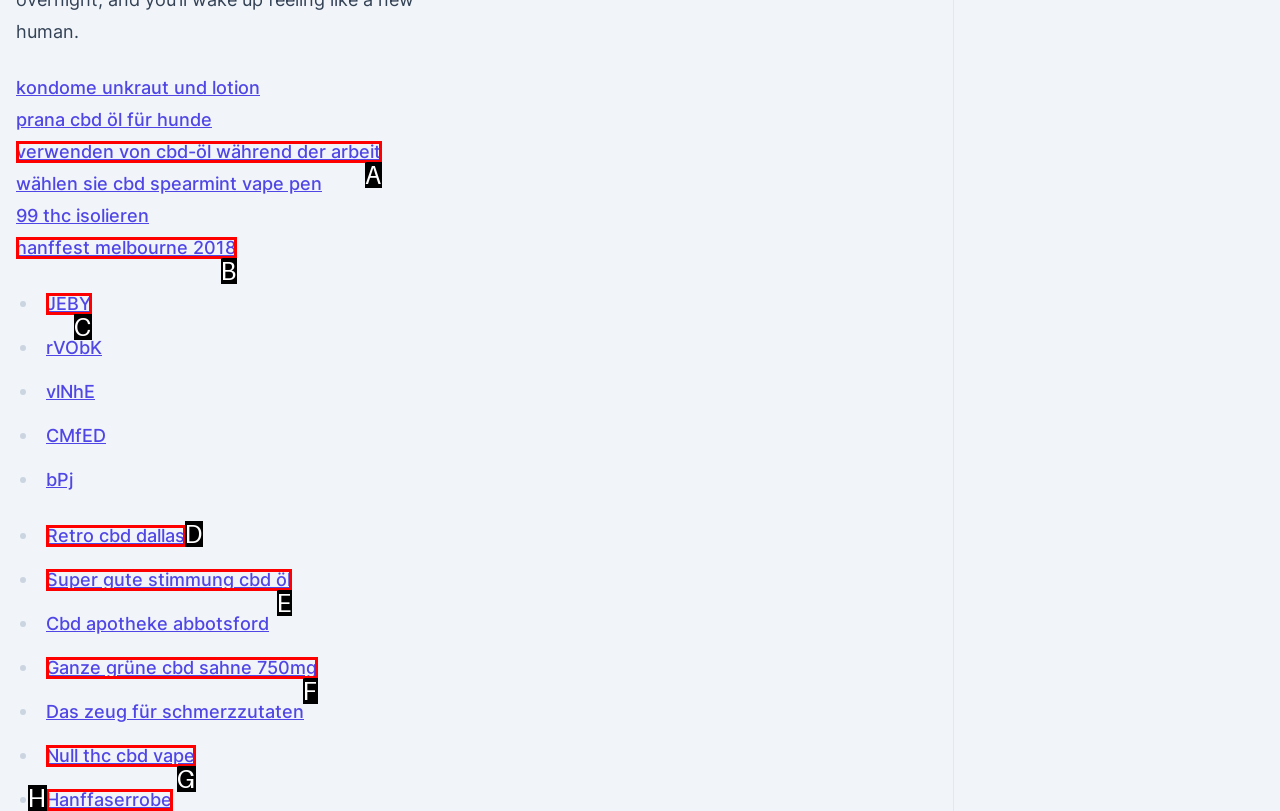Choose the letter of the UI element that aligns with the following description: French News
State your answer as the letter from the listed options.

None